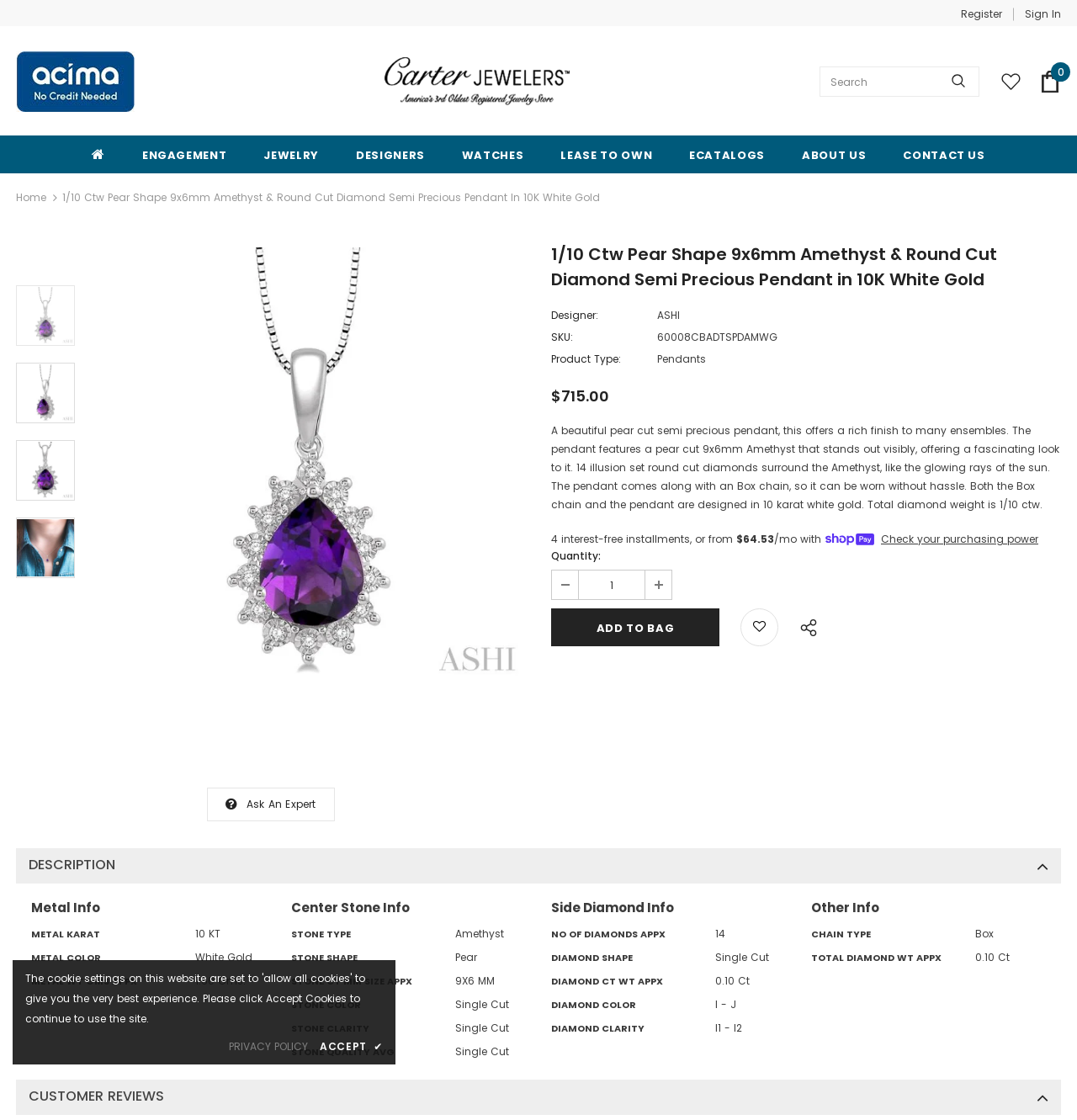Please specify the coordinates of the bounding box for the element that should be clicked to carry out this instruction: "Search Site". The coordinates must be four float numbers between 0 and 1, formatted as [left, top, right, bottom].

[0.761, 0.059, 0.909, 0.086]